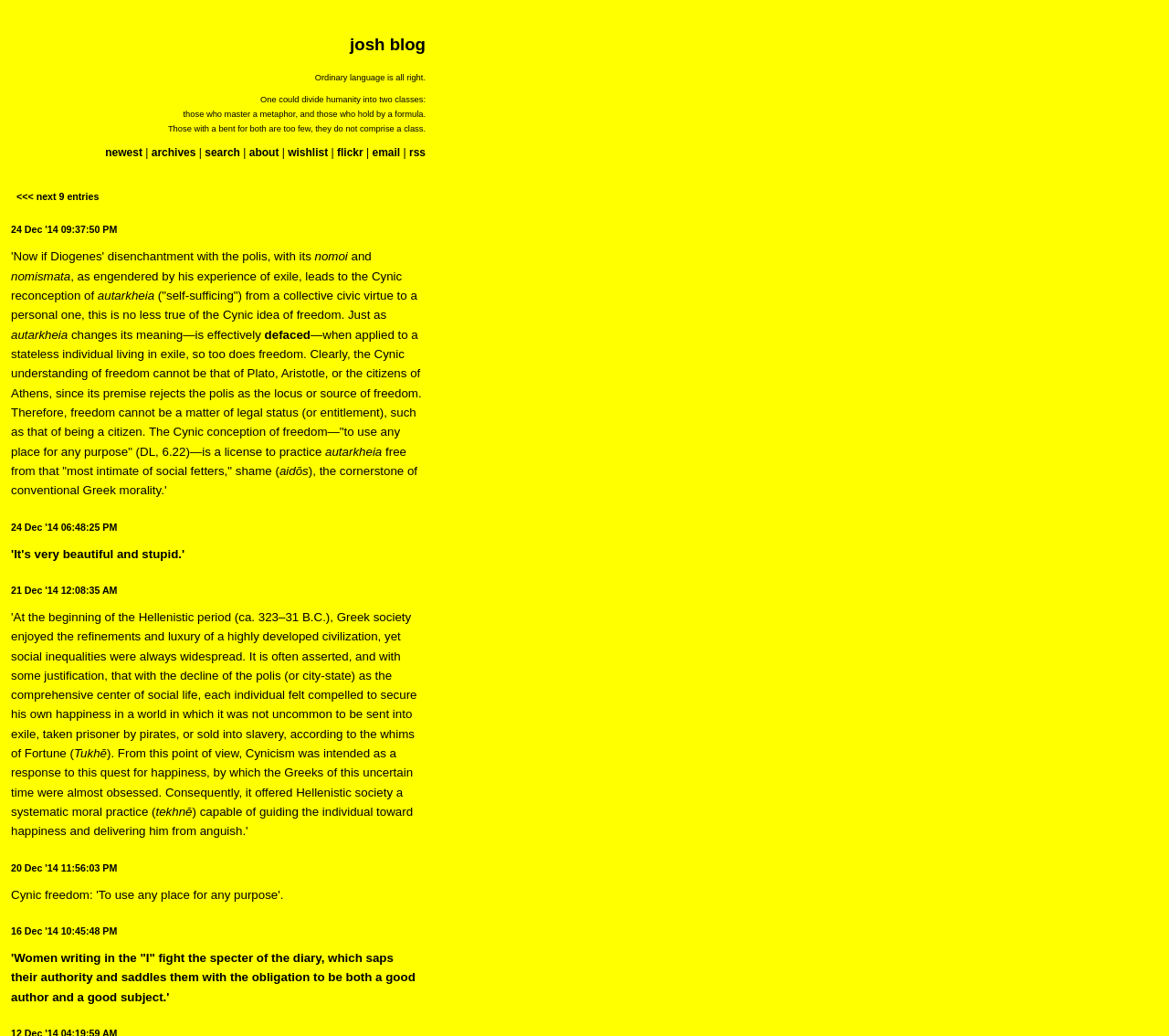Could you determine the bounding box coordinates of the clickable element to complete the instruction: "search on the website"? Provide the coordinates as four float numbers between 0 and 1, i.e., [left, top, right, bottom].

[0.175, 0.141, 0.205, 0.153]